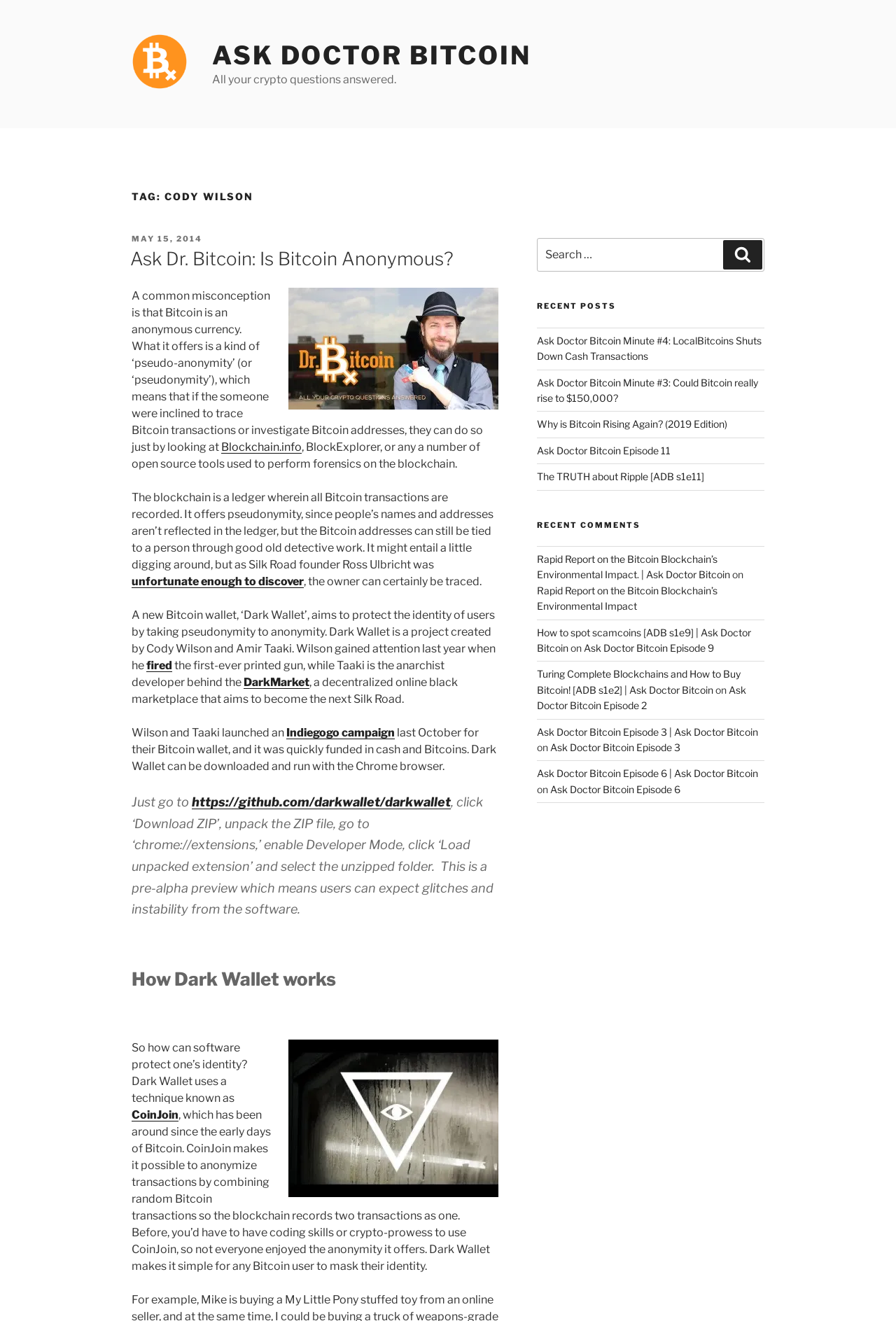Given the element description, predict the bounding box coordinates in the format (top-left x, top-left y, bottom-right x, bottom-right y), using floating point numbers between 0 and 1: Ask Doctor Bitcoin

[0.237, 0.03, 0.593, 0.054]